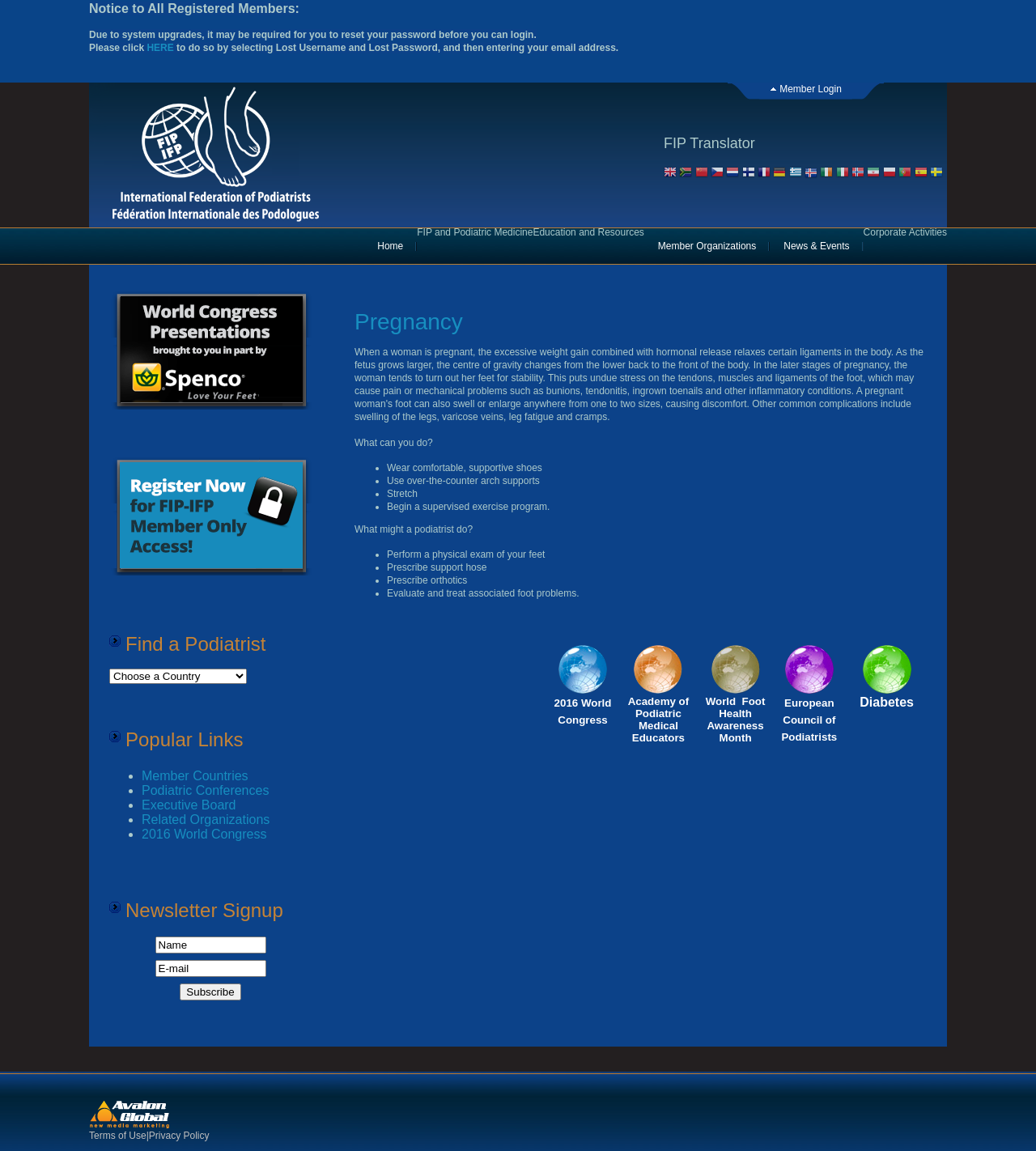Locate the bounding box of the UI element defined by this description: "Executive Board". The coordinates should be given as four float numbers between 0 and 1, formatted as [left, top, right, bottom].

[0.137, 0.693, 0.228, 0.705]